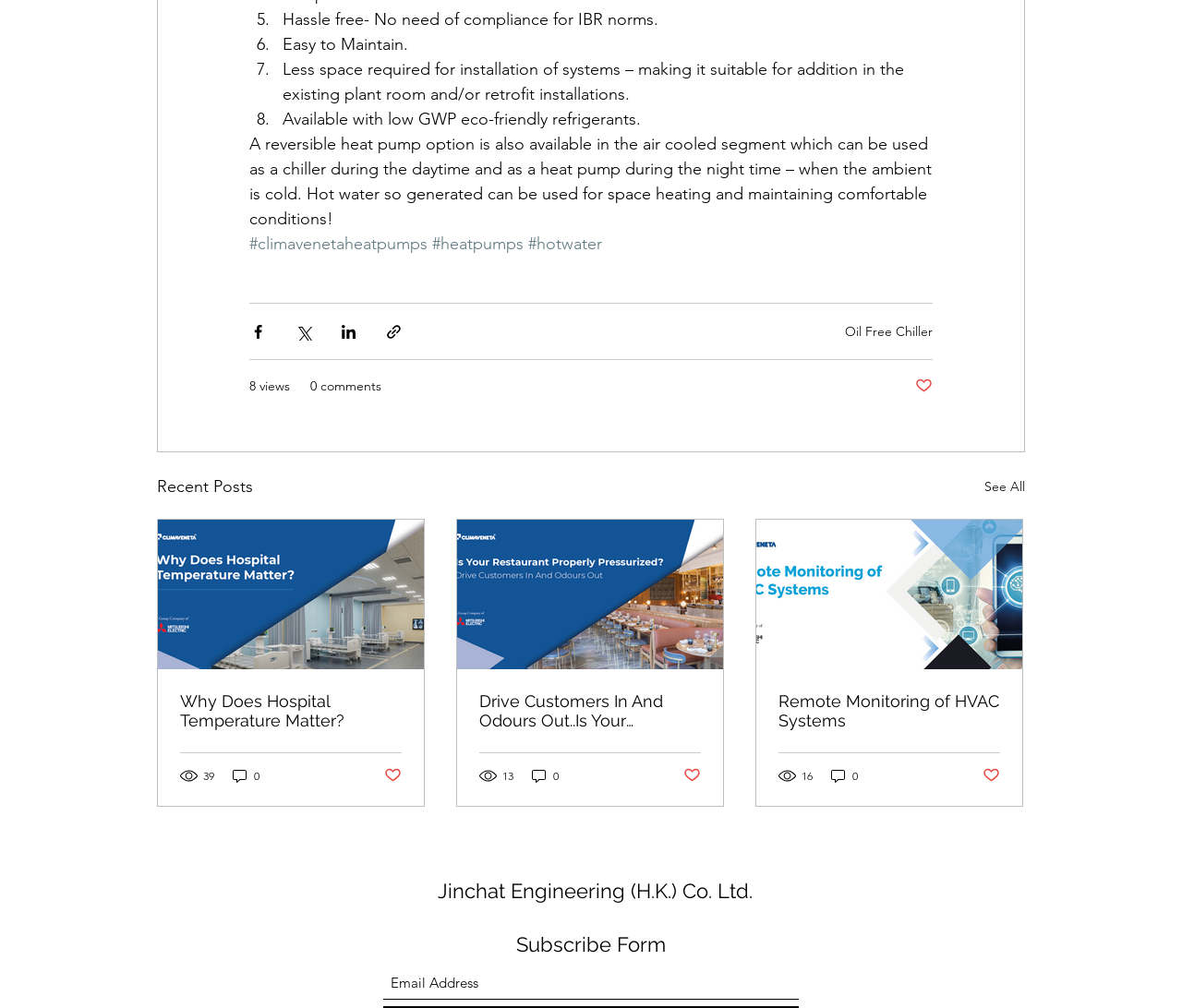Identify the bounding box coordinates of the specific part of the webpage to click to complete this instruction: "Learn about Remote Monitoring of HVAC Systems".

[0.659, 0.686, 0.846, 0.724]